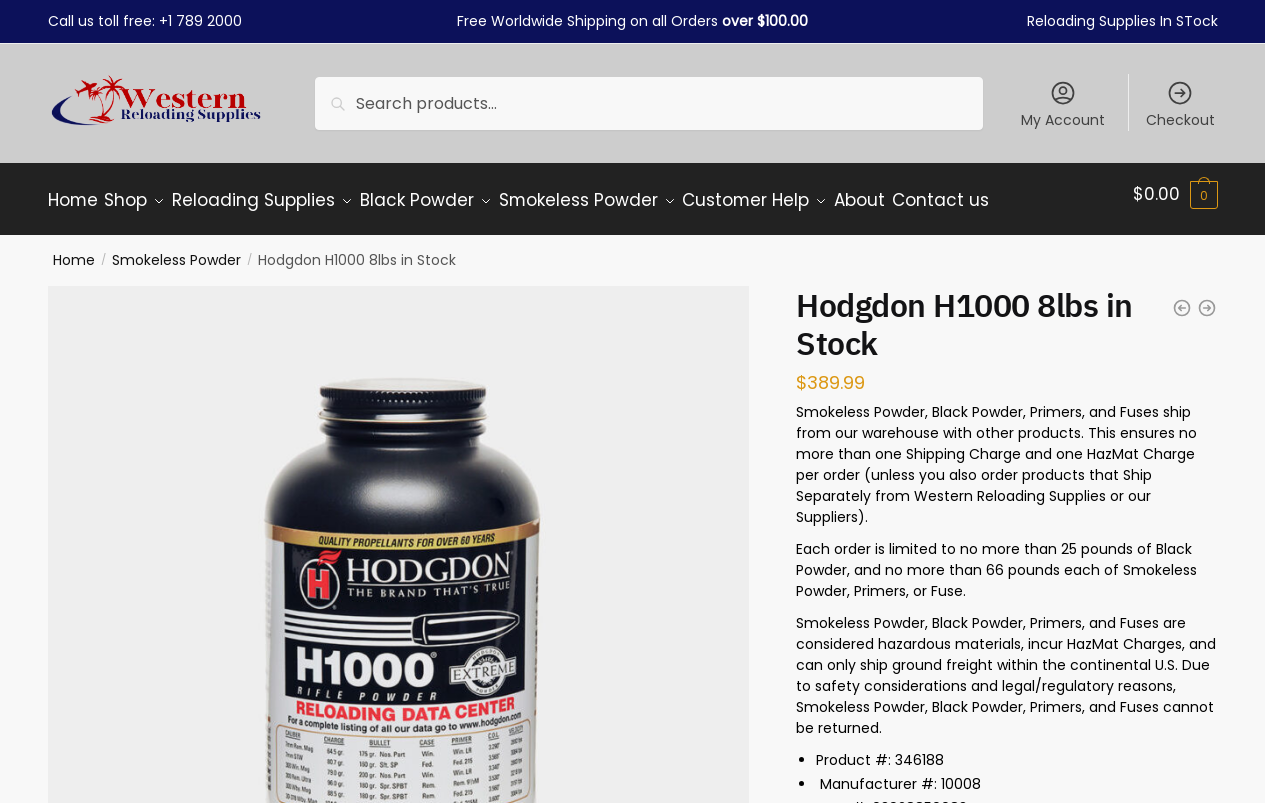What is the price of Hodgdon H1000 8lbs in Stock?
Using the image as a reference, answer the question in detail.

I found the price by looking at the product information section, where it says '$389.99'.